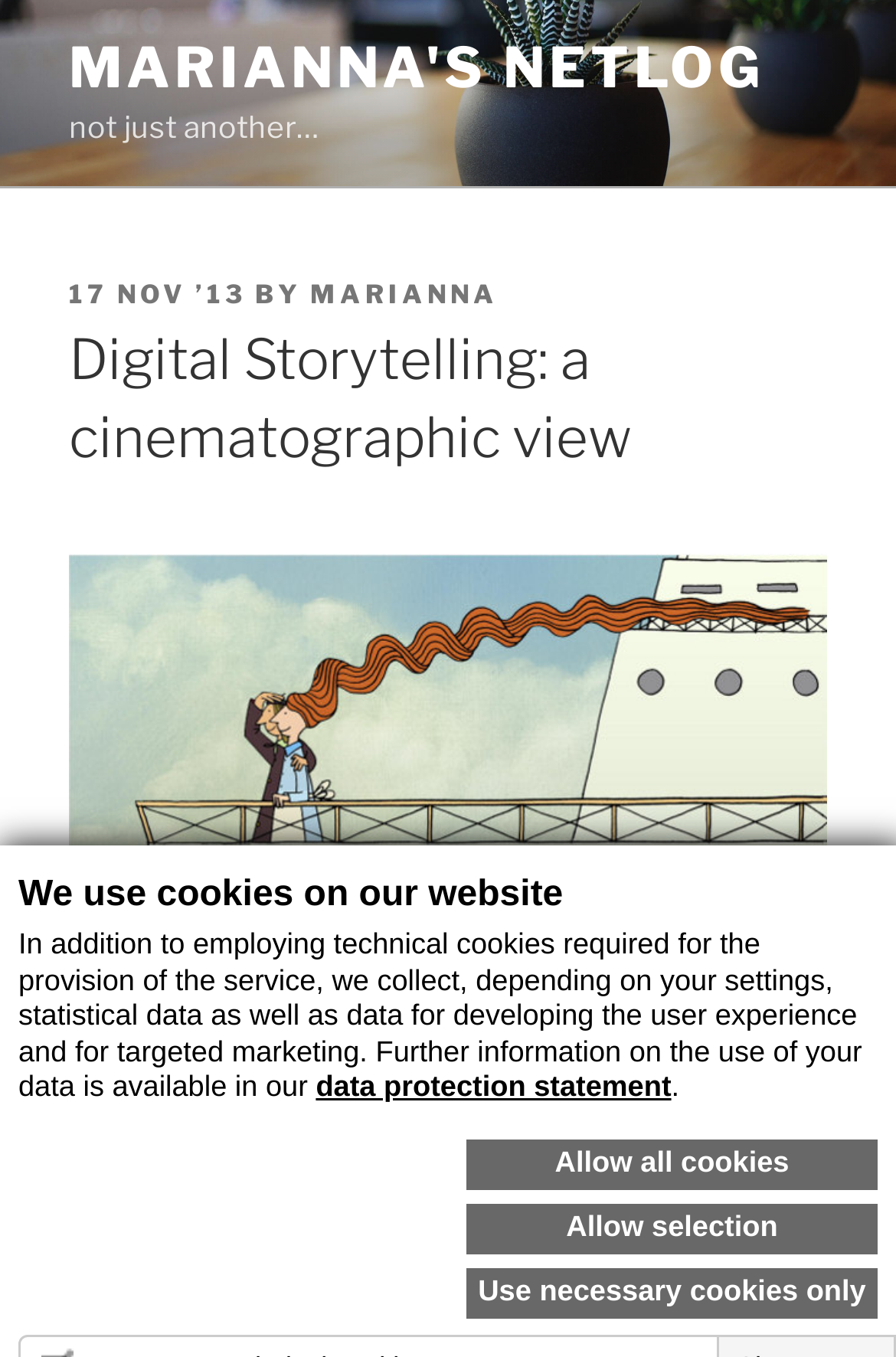For the given element description Allow selection, determine the bounding box coordinates of the UI element. The coordinates should follow the format (top-left x, top-left y, bottom-right x, bottom-right y) and be within the range of 0 to 1.

[0.521, 0.887, 0.979, 0.924]